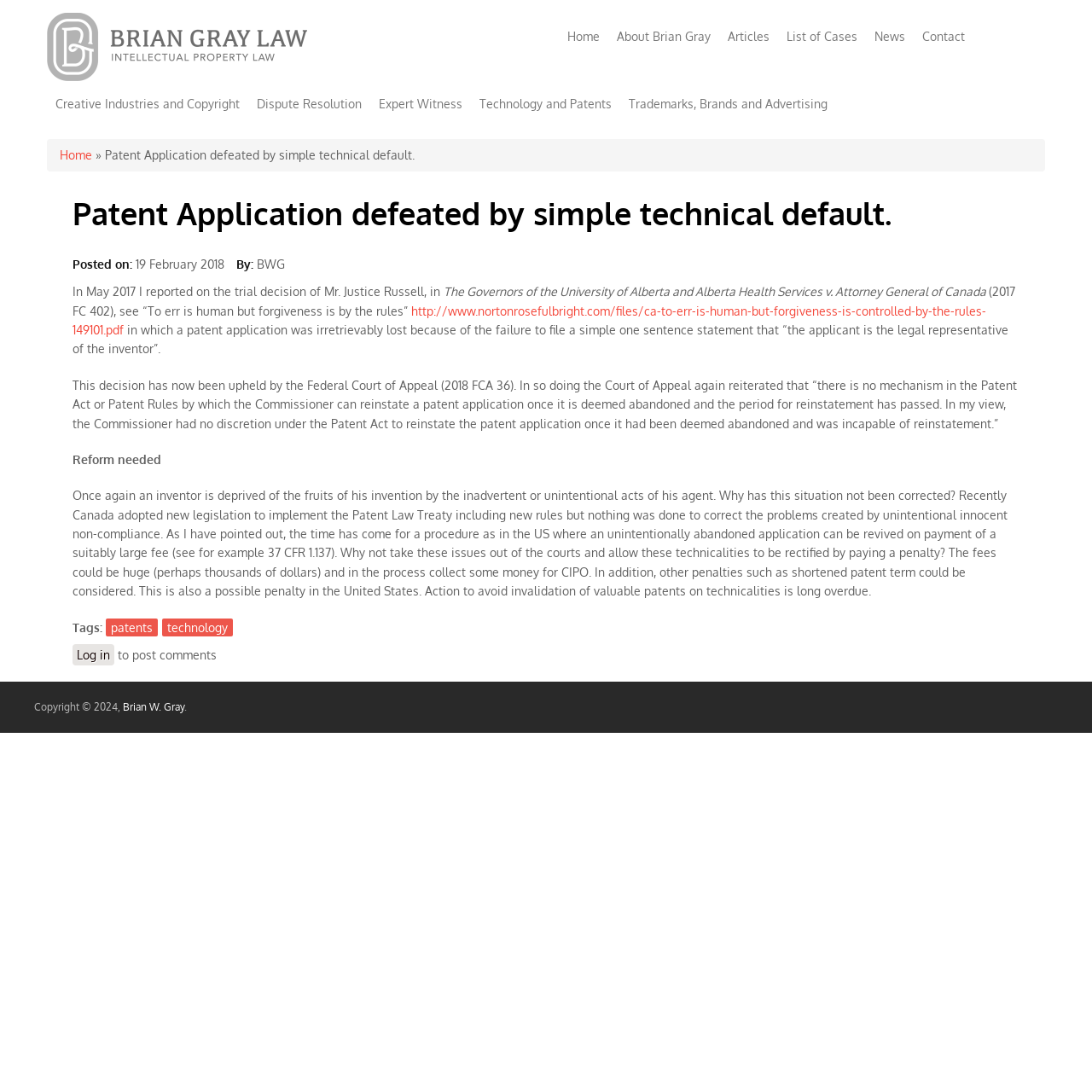What is the category of the article?
Answer with a single word or short phrase according to what you see in the image.

Technology and Patents